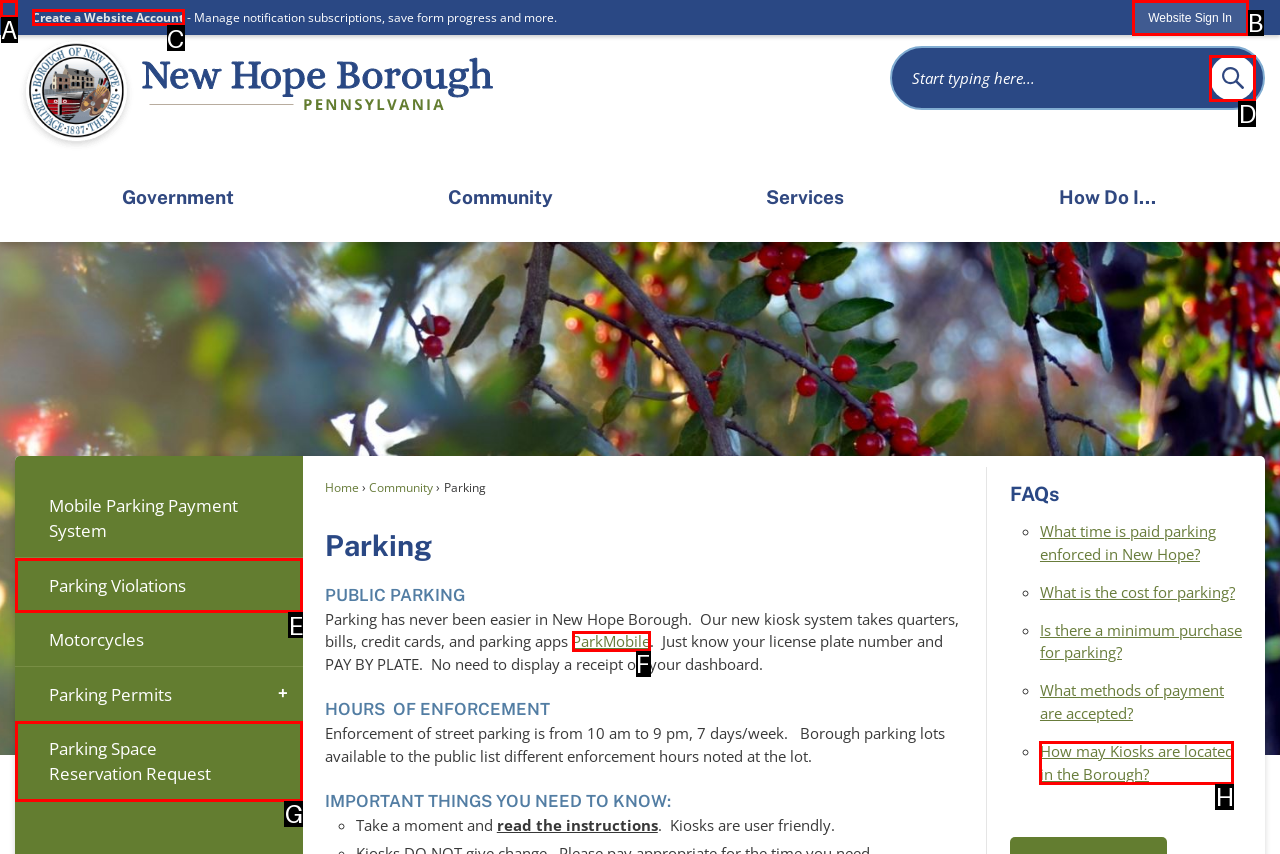Which UI element should you click on to achieve the following task: Create a website account? Provide the letter of the correct option.

C